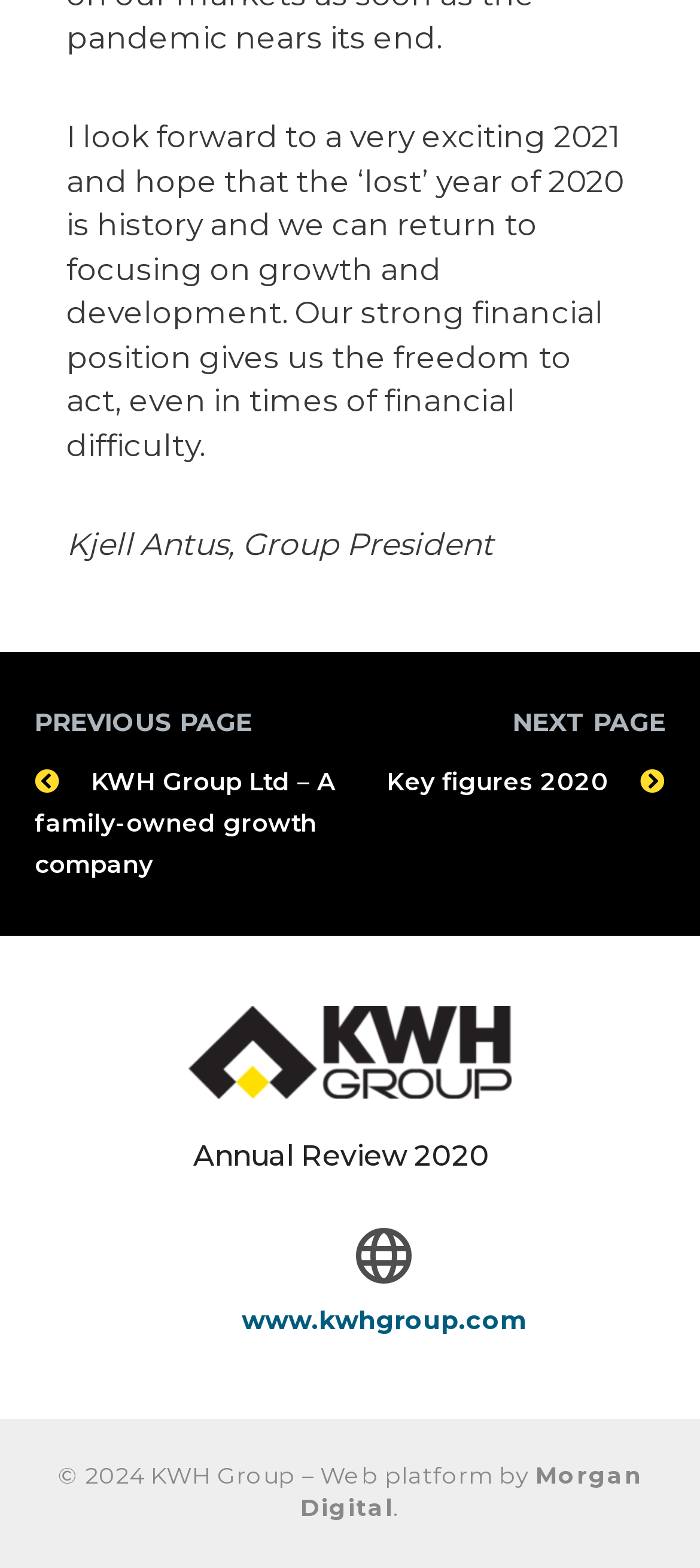What is the year of the annual review?
Answer the question with a single word or phrase derived from the image.

2020